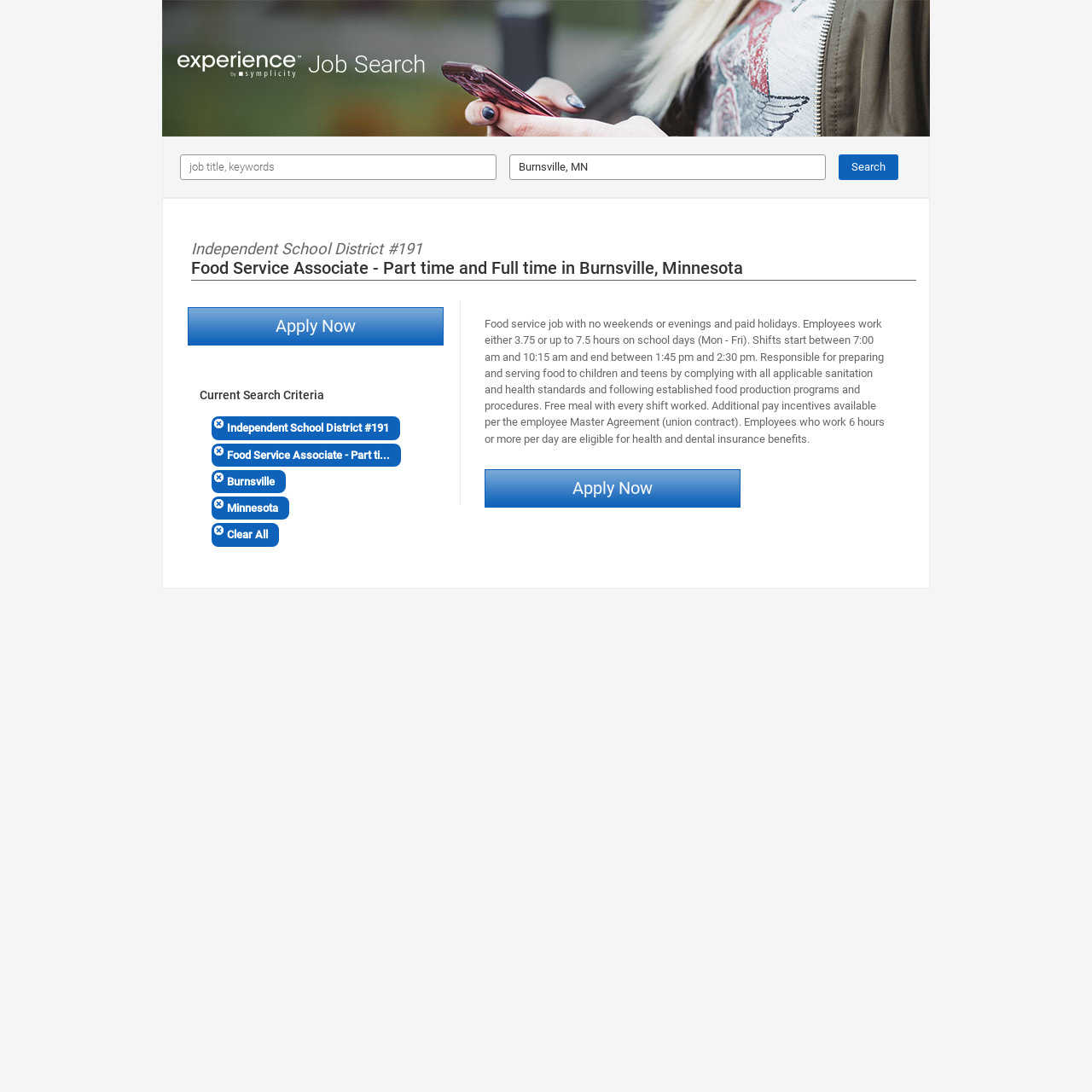Given the element description: "Clear All", predict the bounding box coordinates of this UI element. The coordinates must be four float numbers between 0 and 1, given as [left, top, right, bottom].

[0.194, 0.479, 0.255, 0.501]